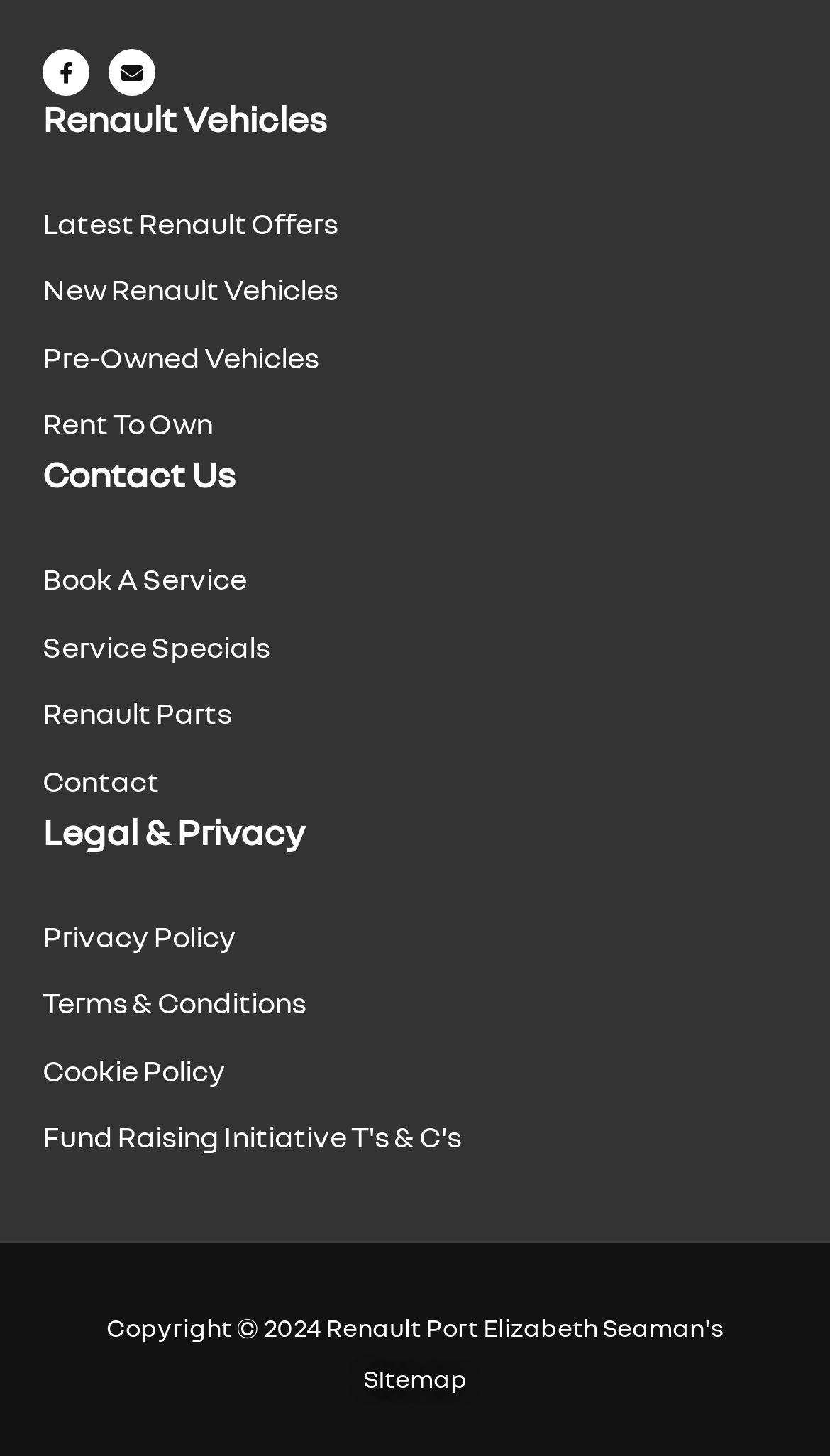What is the name of the dealership mentioned on the webpage?
Answer with a single word or phrase, using the screenshot for reference.

Renault Port Elizabeth Seaman's